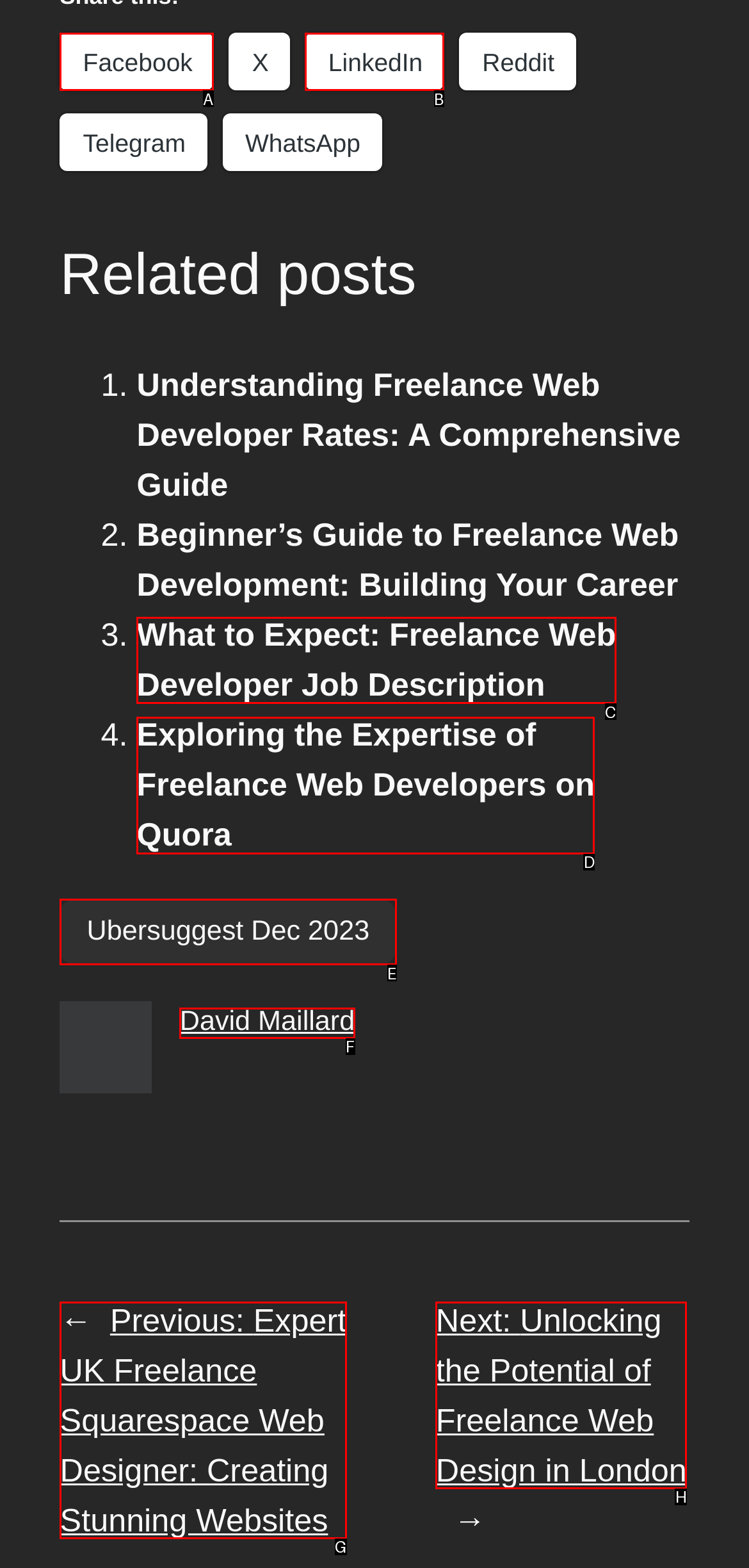Indicate which lettered UI element to click to fulfill the following task: Click on Facebook
Provide the letter of the correct option.

A